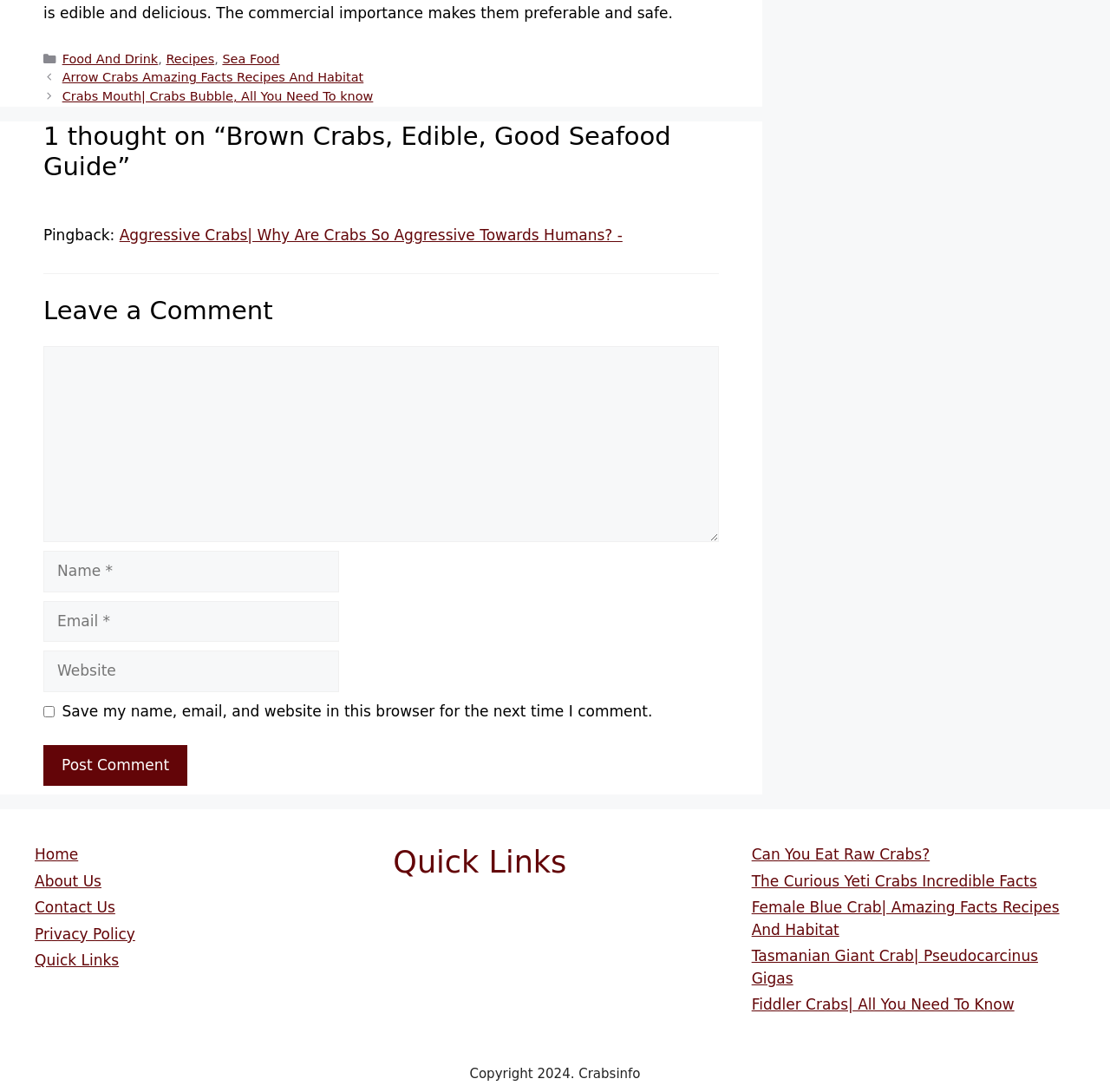Please determine the bounding box coordinates for the UI element described as: "Can You Eat Raw Crabs?".

[0.677, 0.775, 0.838, 0.79]